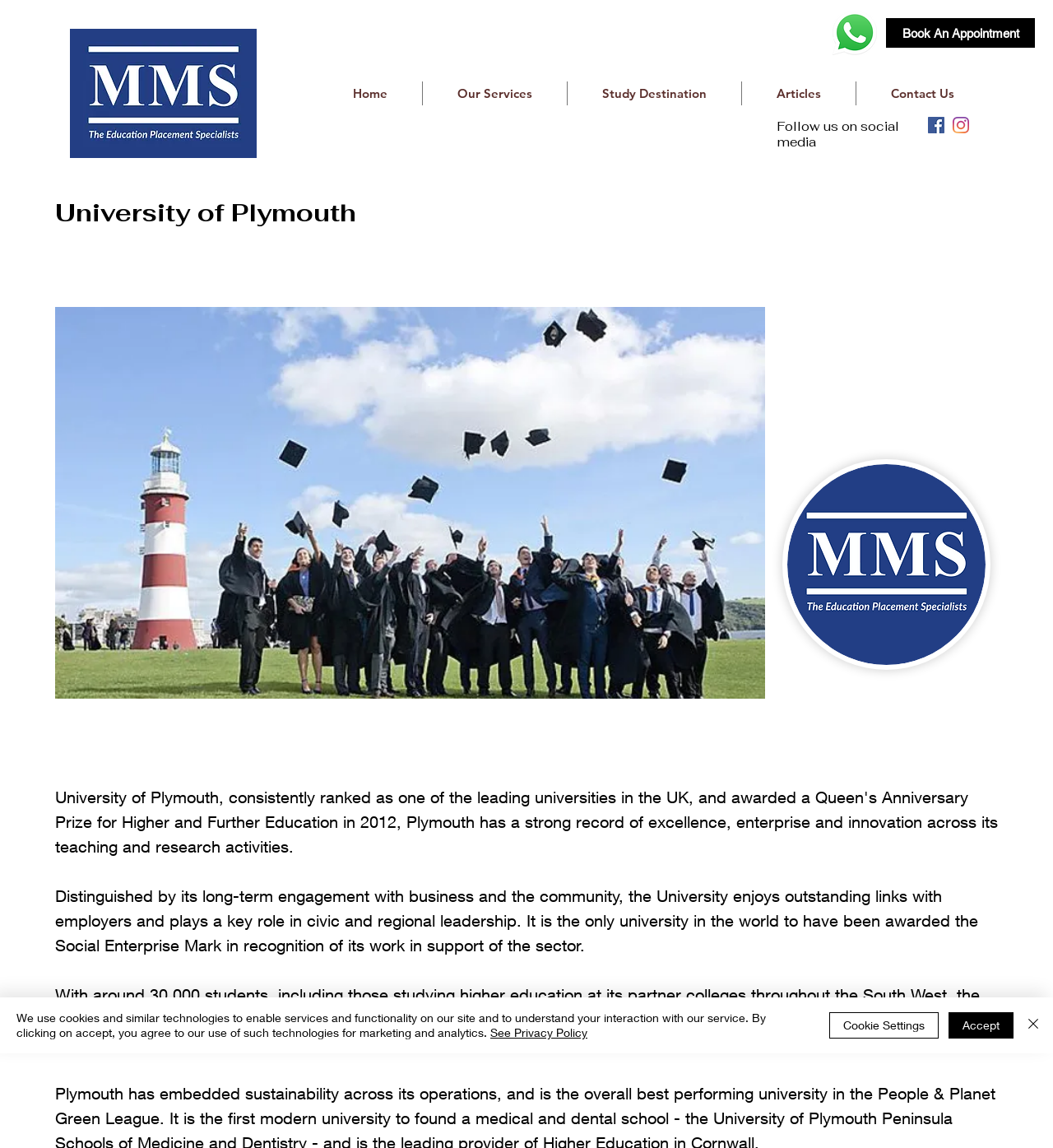Identify the bounding box coordinates for the UI element described as: "Our Services".

[0.402, 0.071, 0.538, 0.092]